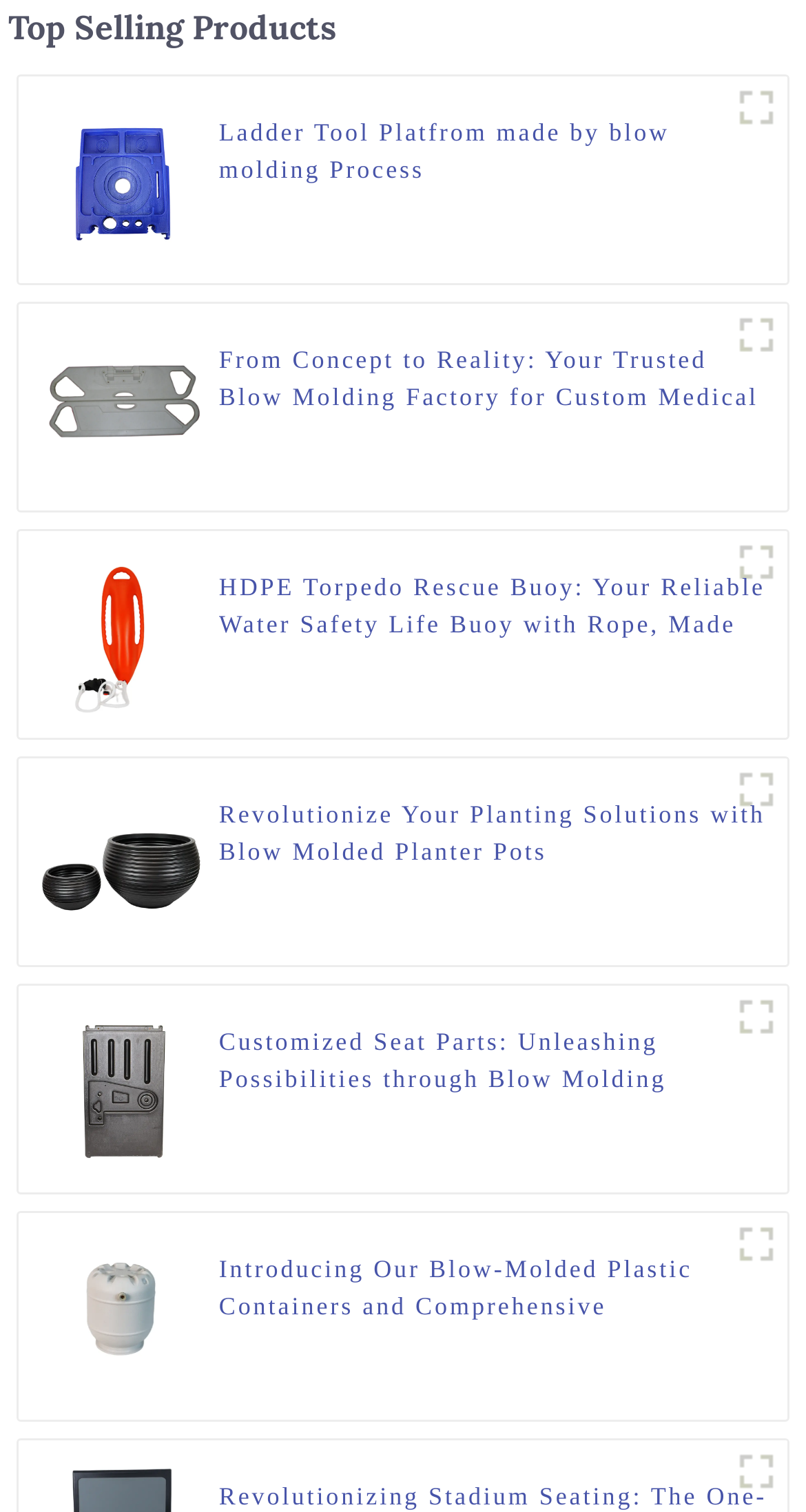Using the information from the screenshot, answer the following question thoroughly:
How many products are displayed on this page?

I counted the number of figure elements on the page, each of which represents a product, and found 6 products.